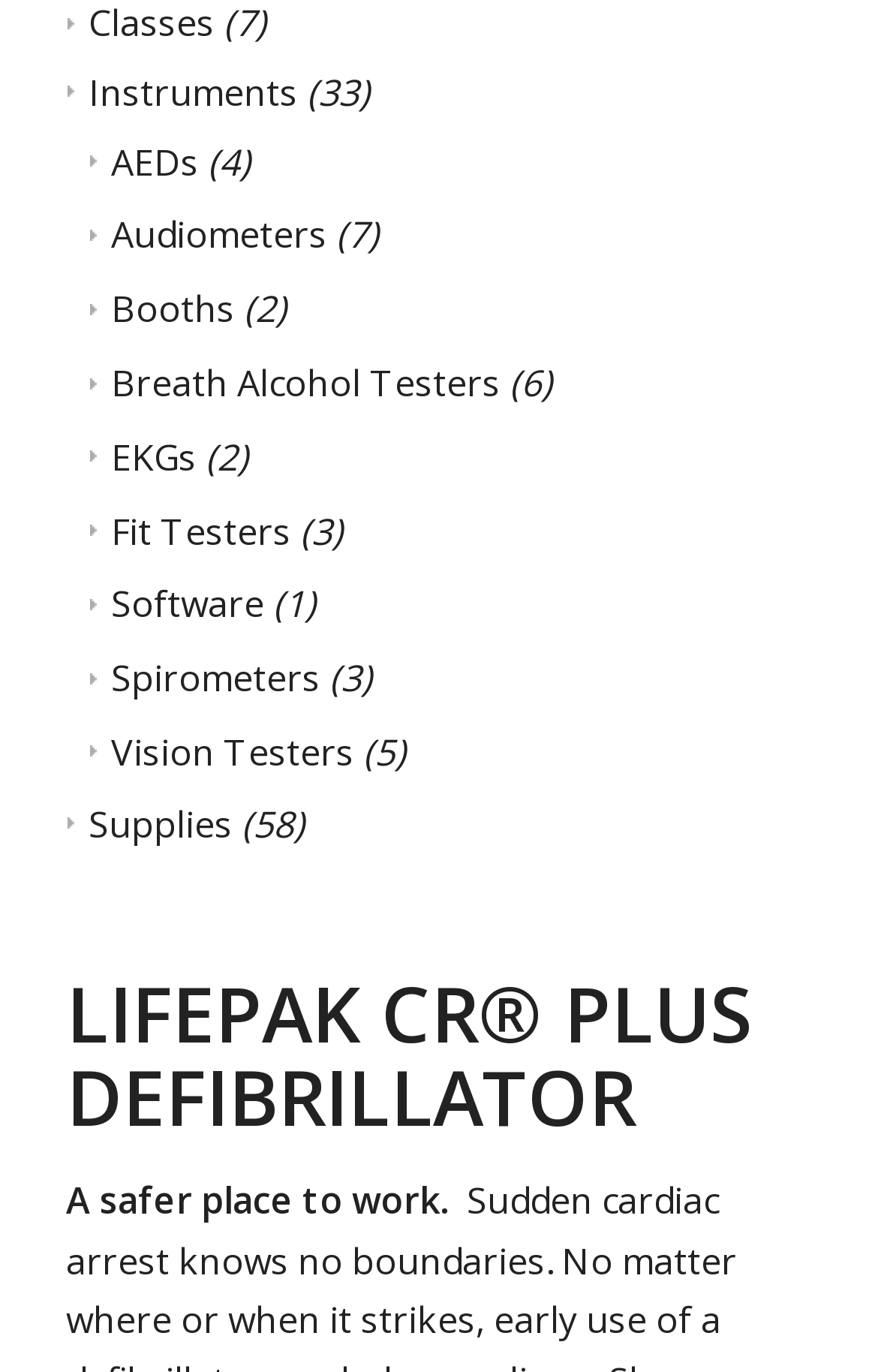Provide your answer in one word or a succinct phrase for the question: 
What is the category with the most items?

Supplies